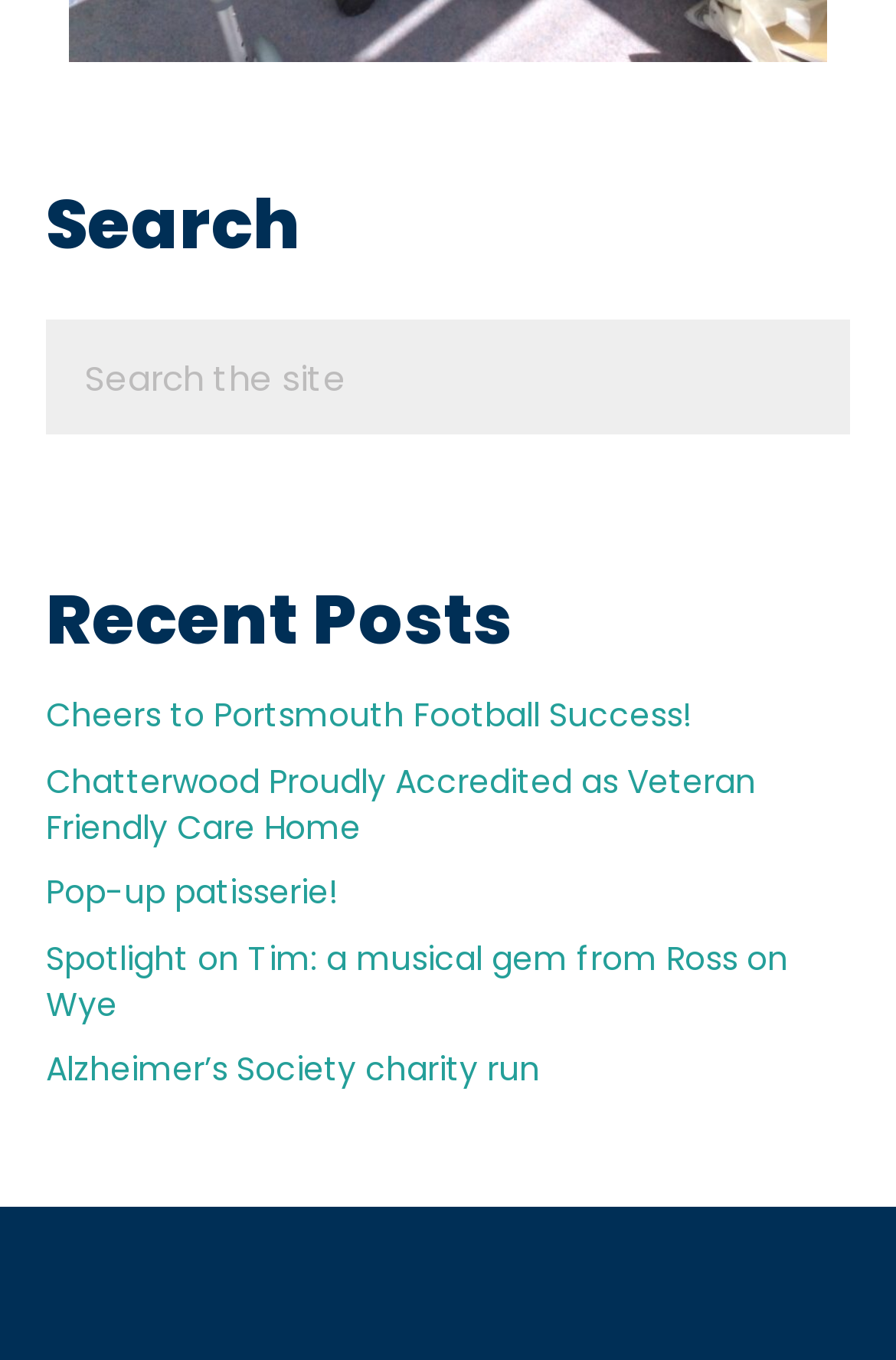How many recent posts are displayed?
Provide a one-word or short-phrase answer based on the image.

5